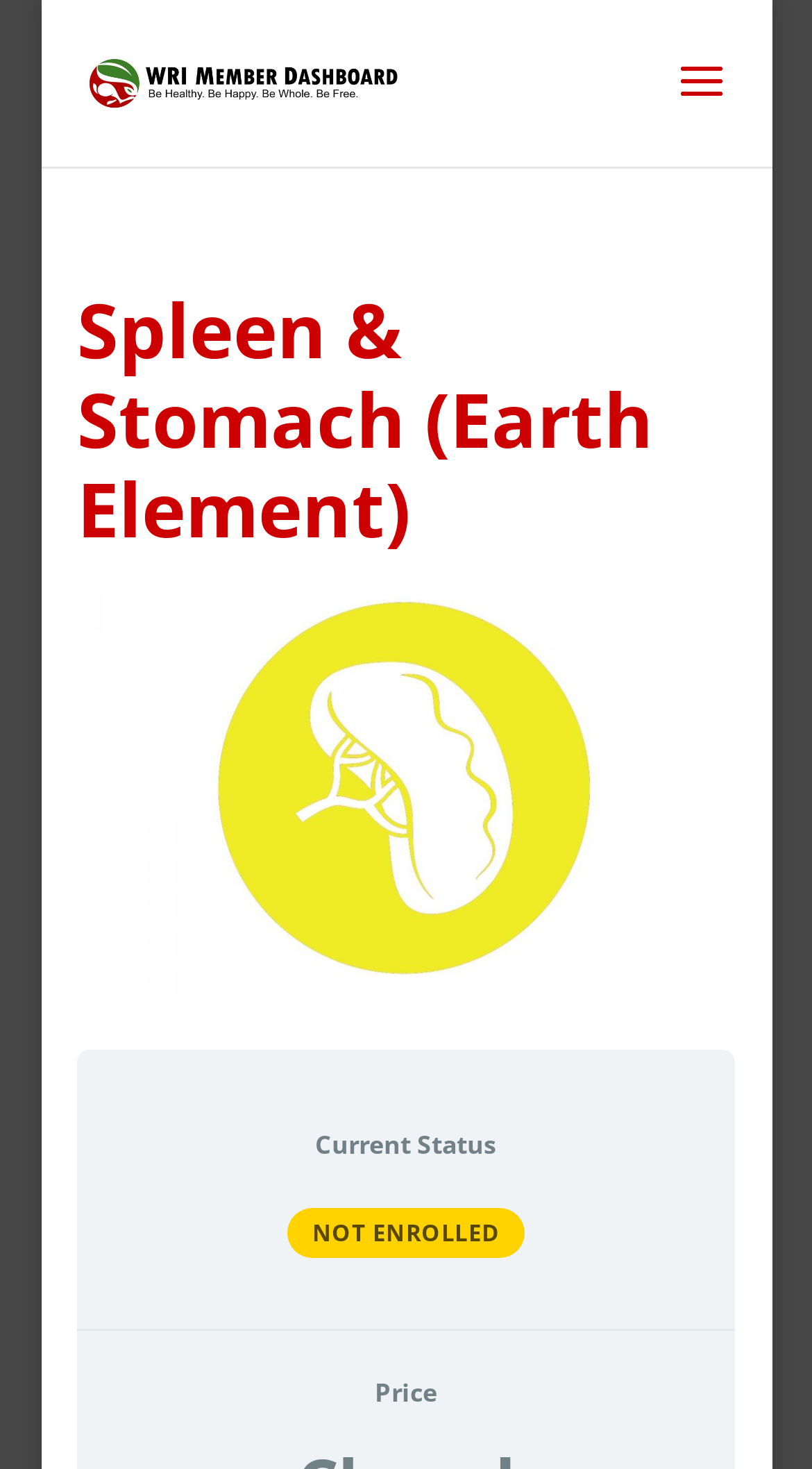What is the name of the dashboard?
Please answer the question with as much detail and depth as you can.

I found the link 'WRI Member Dashboard' on the webpage, which suggests that it is the name of the dashboard.